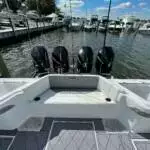Describe all the elements and aspects of the image comprehensively.

The image captures the inviting and robust rear deck of a luxury center console fishing boat, designed for offshore adventures. In the foreground, a spacious and sleek seating area, perfect for relaxing or socializing, is highlighted. Behind the seating, four powerful Mercury 300 outboard motors stand ready for action, showcasing the vessel's high-performance capabilities. The background features a serene marina setting with boats moored at docks, reflecting a sunny day with a few fluffy clouds overhead. This image exemplifies the boat’s blend of comfort, functionality, and speed, ideal for serious anglers and leisure fishermen alike, as detailed in the accompanying text about the flagship 2023 model "Shoot’em."